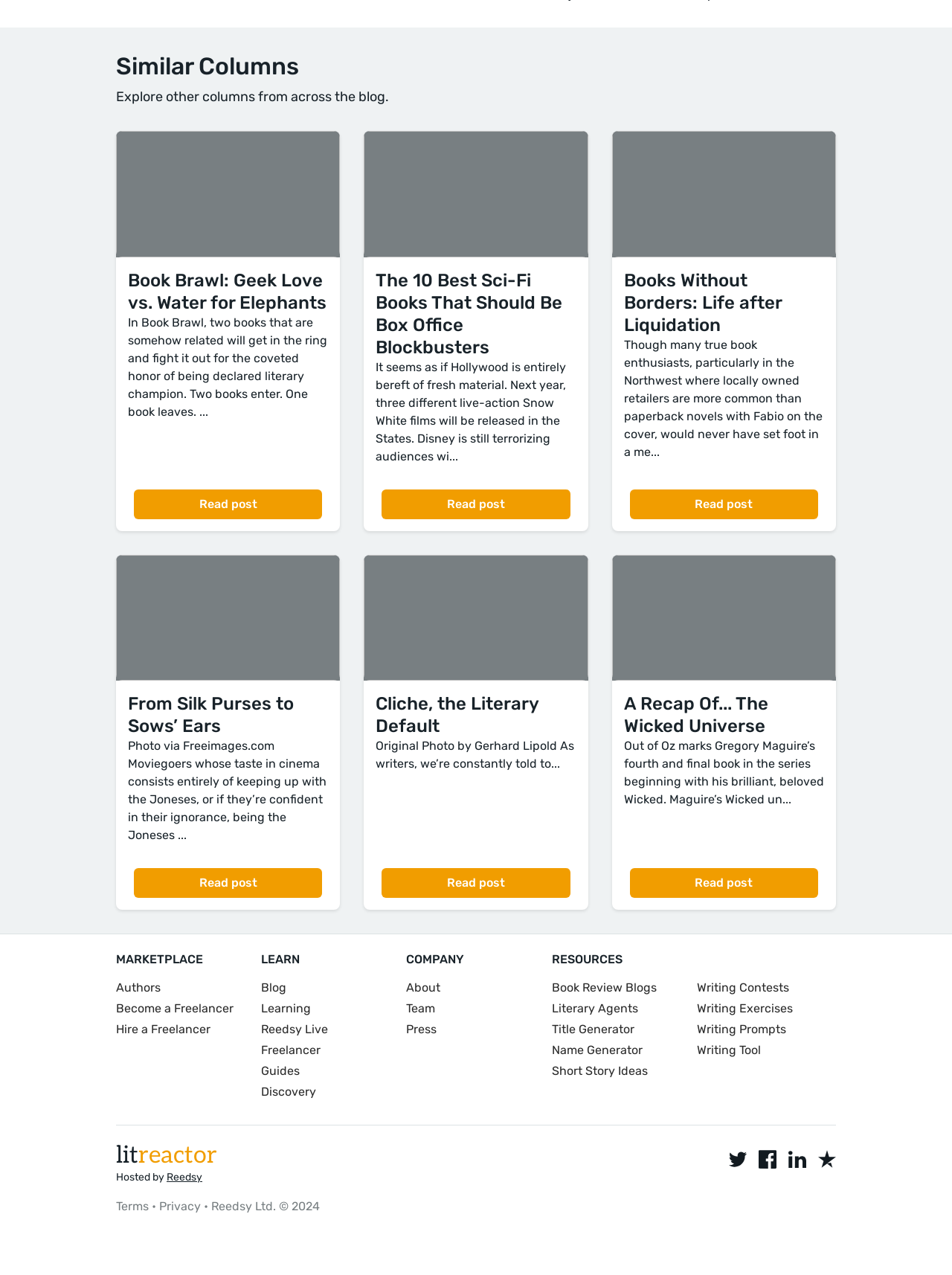Bounding box coordinates must be specified in the format (top-left x, top-left y, bottom-right x, bottom-right y). All values should be floating point numbers between 0 and 1. What are the bounding box coordinates of the UI element described as: Literary Agents

[0.579, 0.784, 0.726, 0.798]